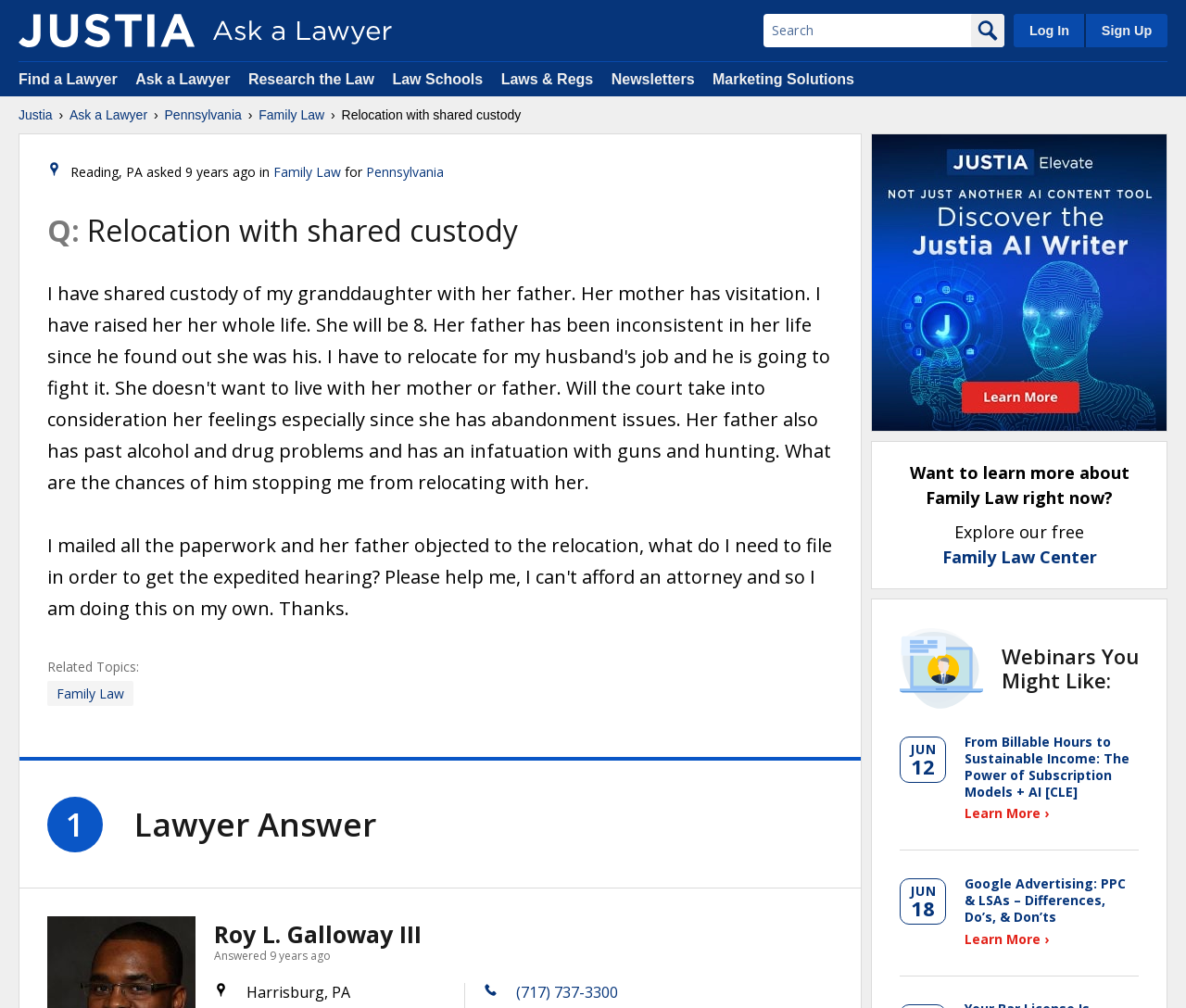Please provide a comprehensive answer to the question below using the information from the image: What is the location of the lawyer who answered the question?

The location of the lawyer who answered the question can be determined by reading the static text 'Harrisburg, PA' located near the lawyer's name, indicating that the lawyer is from Harrisburg, Pennsylvania.